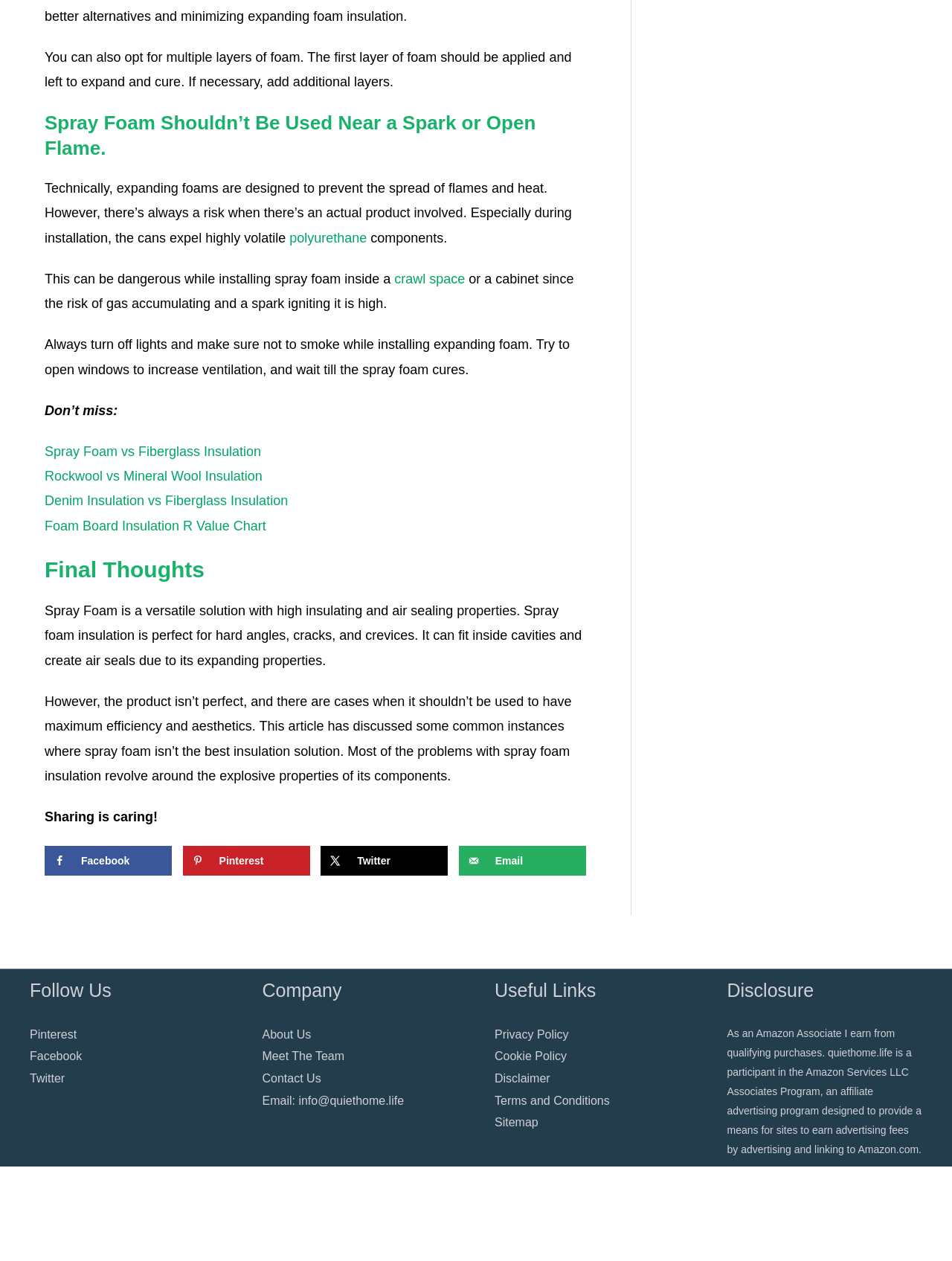From the element description Rockwool vs Mineral Wool Insulation, predict the bounding box coordinates of the UI element. The coordinates must be specified in the format (top-left x, top-left y, bottom-right x, bottom-right y) and should be within the 0 to 1 range.

[0.047, 0.372, 0.276, 0.383]